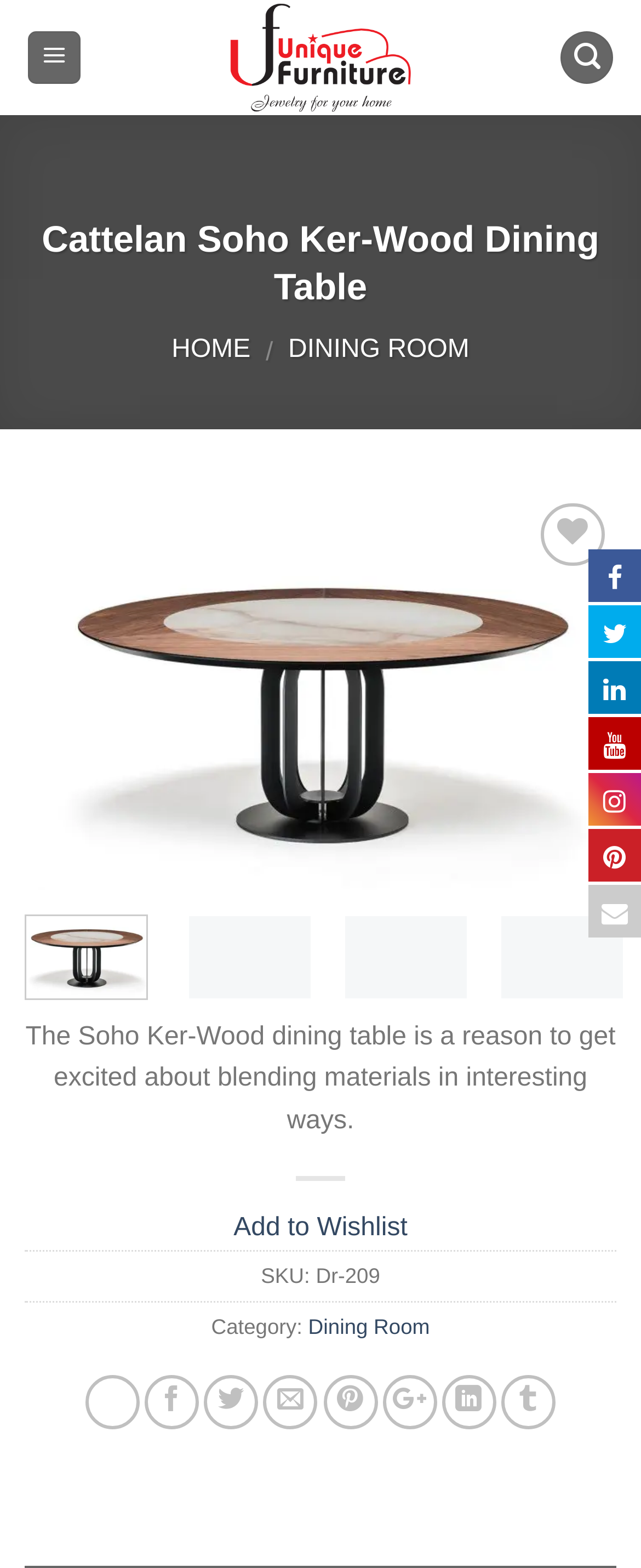Find the bounding box coordinates for the area you need to click to carry out the instruction: "Add to Wishlist". The coordinates should be four float numbers between 0 and 1, indicated as [left, top, right, bottom].

[0.809, 0.372, 0.936, 0.412]